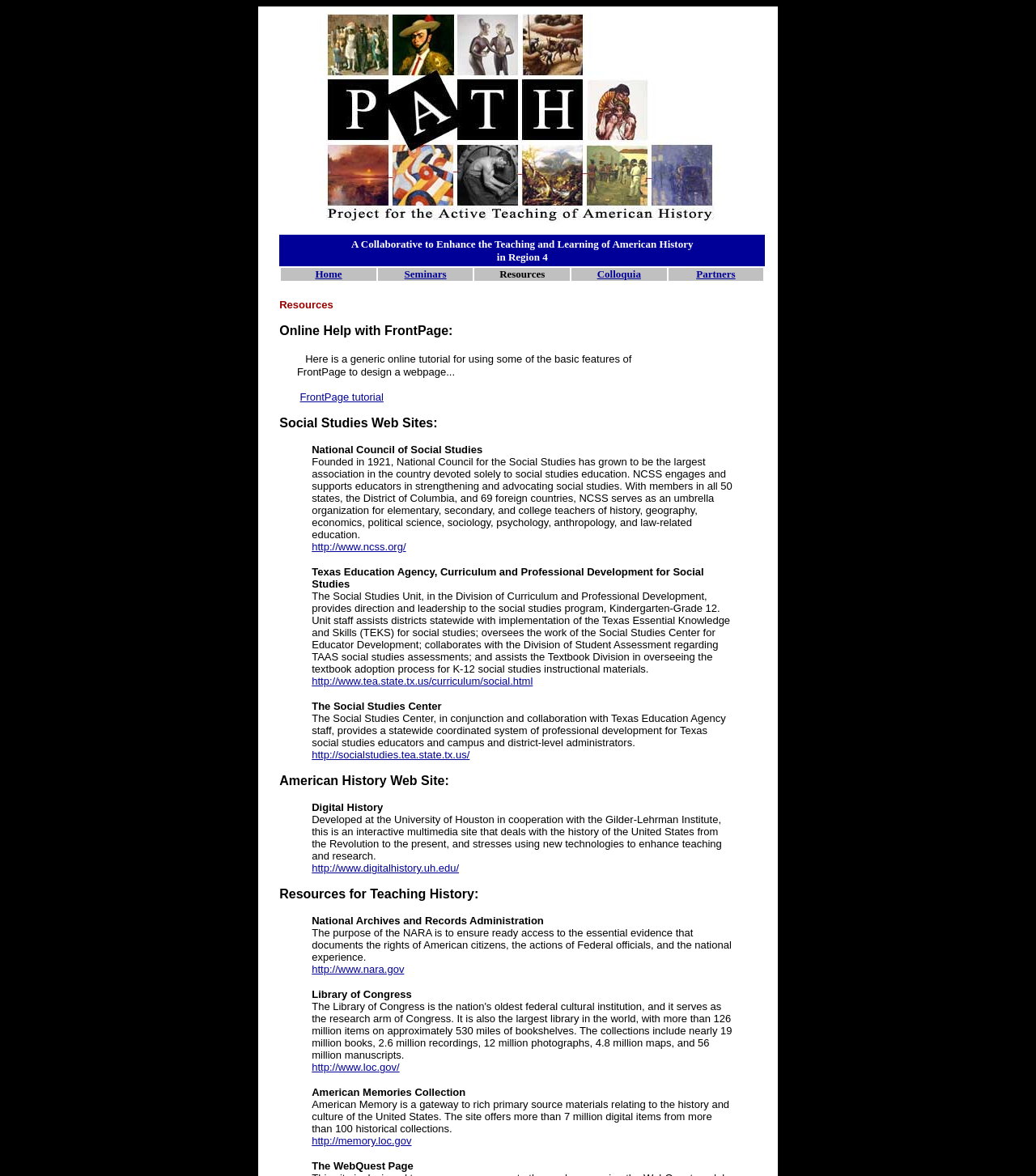Determine the bounding box coordinates of the clickable element to achieve the following action: 'Click on FrontPage tutorial'. Provide the coordinates as four float values between 0 and 1, formatted as [left, top, right, bottom].

[0.289, 0.332, 0.37, 0.343]